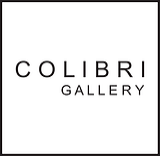Create an exhaustive description of the image.

The image features the logo of Colibri Gallery, presented in a sleek and modern font. The design is minimalistic, displaying "COLIBRI" in bold, uppercase letters with "GALLERY" in a slightly smaller size beneath it. This logo represents the gallery's commitment to contemporary art and showcases its identity as a space dedicated to exhibitions, including the current event "Passages" featuring the artist Bianca Levan. The logo's clean design reflects the gallery's aesthetic and mission to provide a platform for innovative artistic expressions.